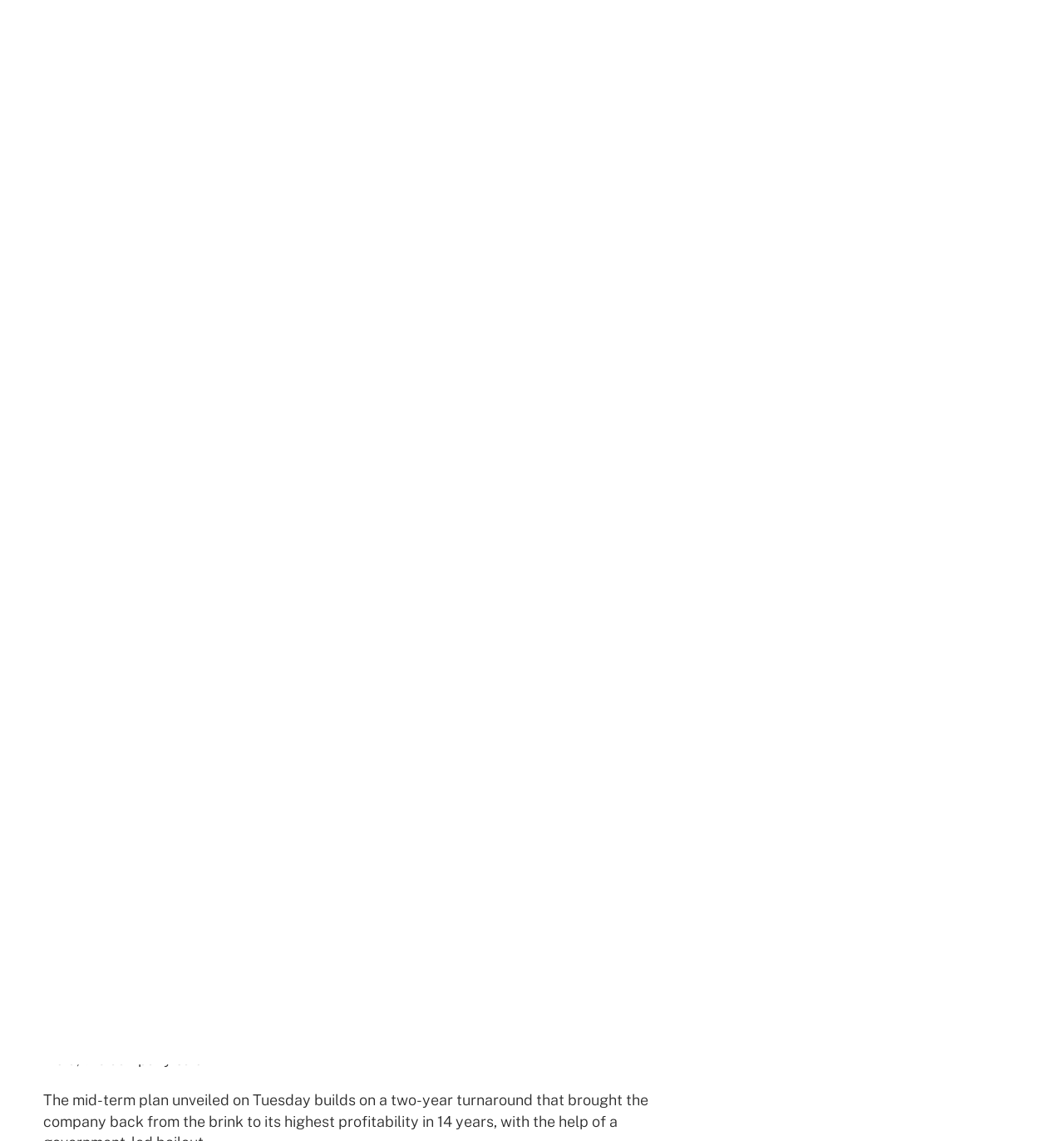What is the name of the CEO mentioned in the article?
We need a detailed and exhaustive answer to the question. Please elaborate.

The article mentions Carlos Tavares as the Chief Executive who described the company's plans as a 'global product and technology offensive'. This information can be found in the second paragraph of the article.